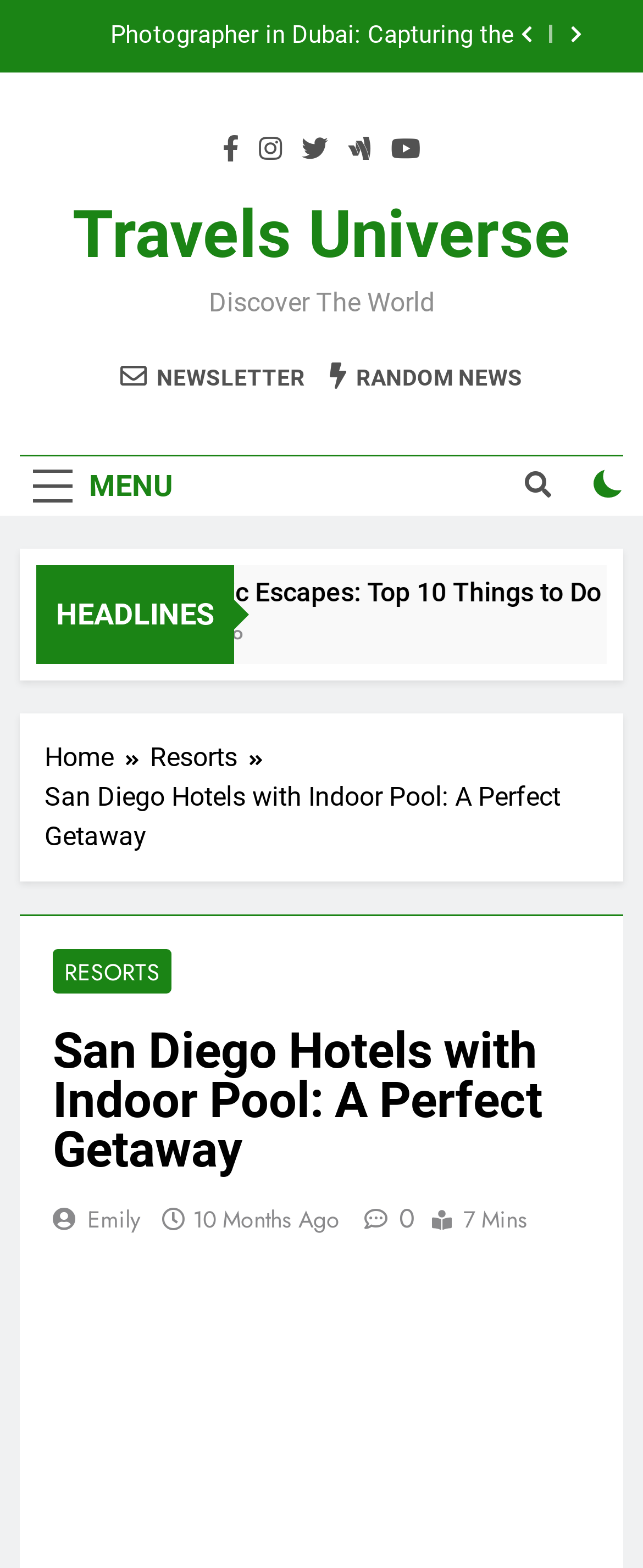Find the bounding box coordinates of the area that needs to be clicked in order to achieve the following instruction: "Enter email address". The coordinates should be specified as four float numbers between 0 and 1, i.e., [left, top, right, bottom].

None